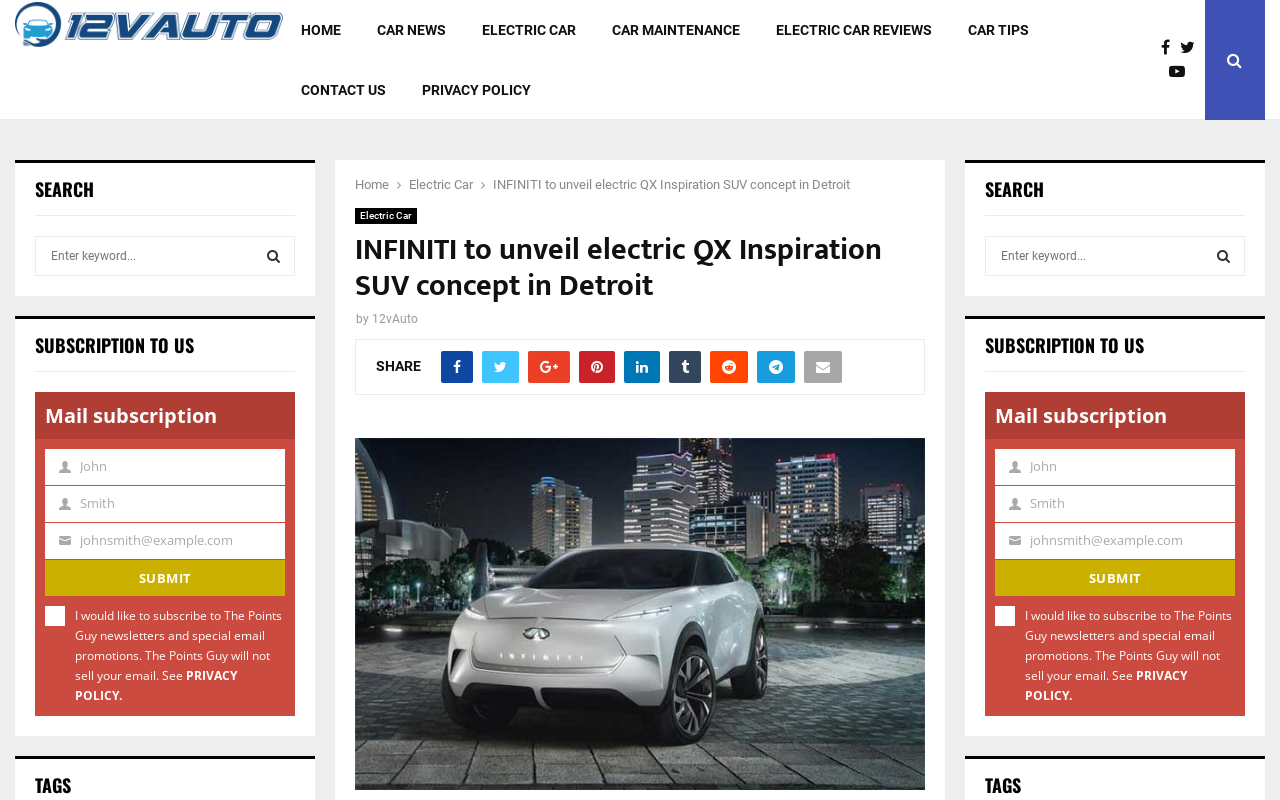Determine the bounding box coordinates of the region to click in order to accomplish the following instruction: "Click on HOME". Provide the coordinates as four float numbers between 0 and 1, specifically [left, top, right, bottom].

[0.221, 0.0, 0.281, 0.075]